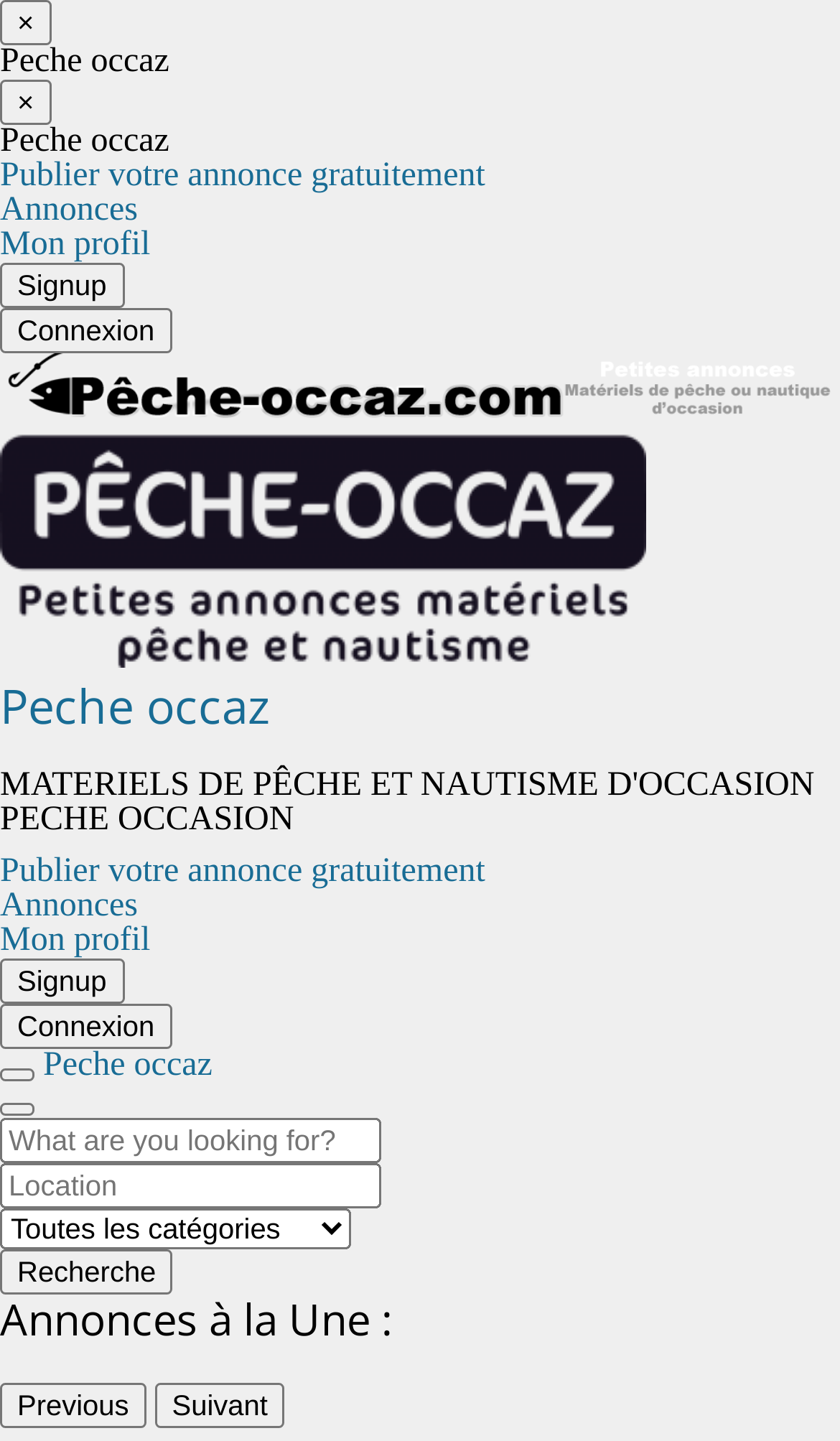Locate the bounding box coordinates of the element that needs to be clicked to carry out the instruction: "Sign up". The coordinates should be given as four float numbers ranging from 0 to 1, i.e., [left, top, right, bottom].

[0.0, 0.185, 0.147, 0.211]